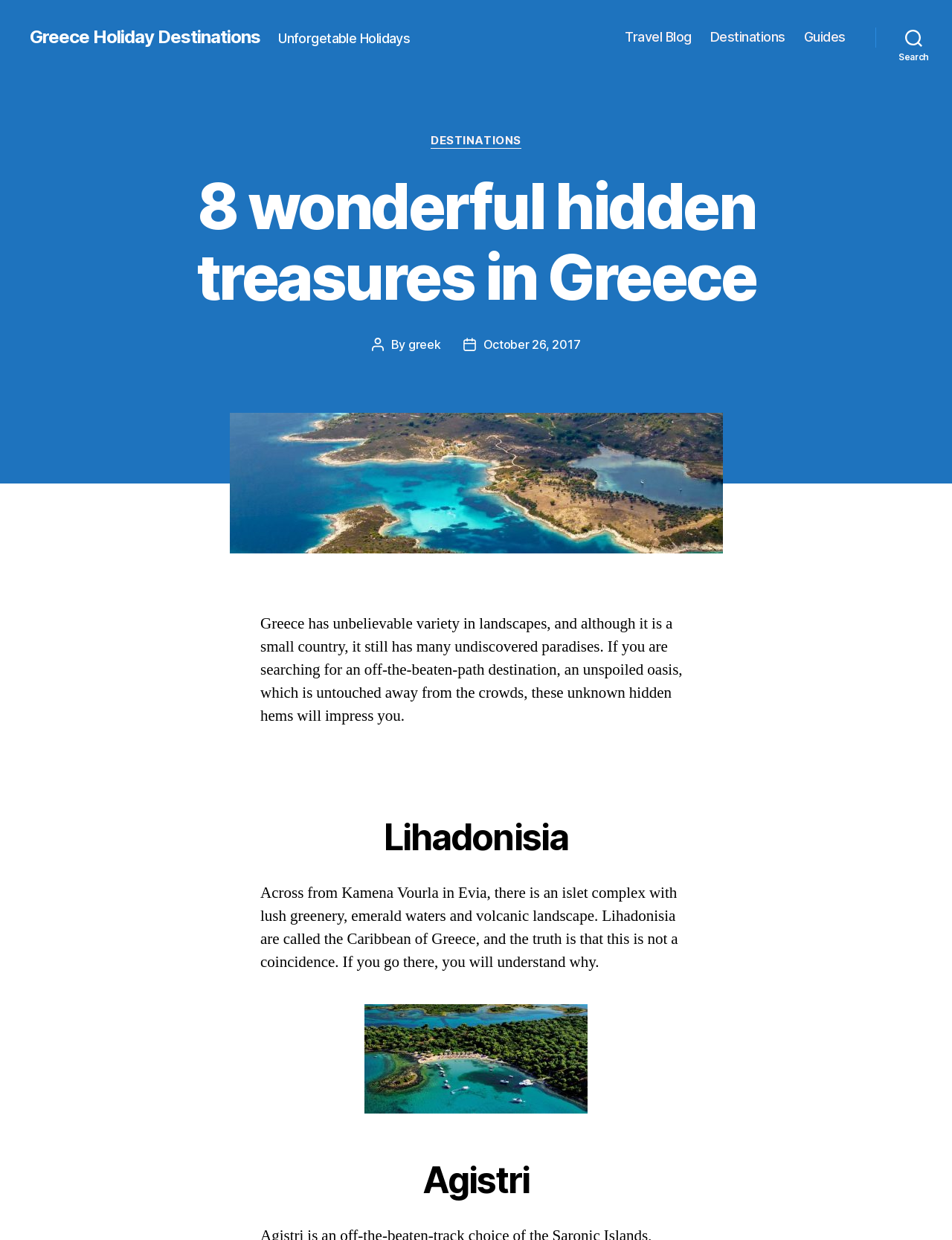Respond with a single word or phrase:
What is the name of the website?

Greece Holiday Destinations